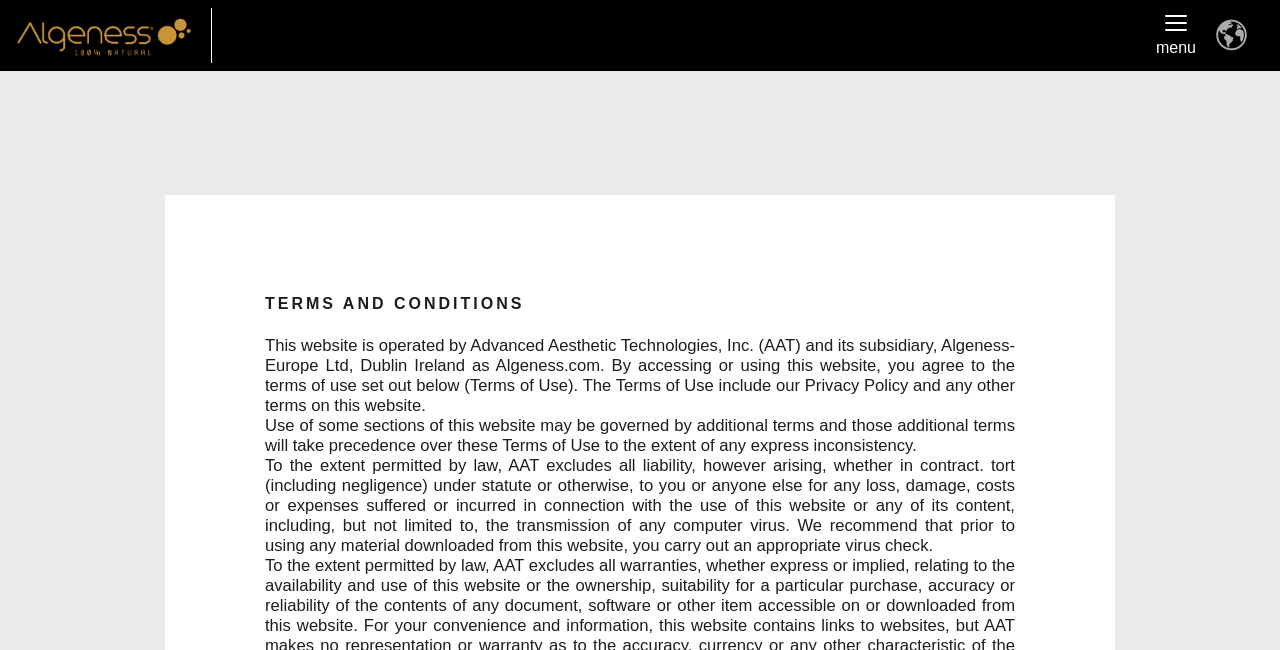Given the webpage screenshot, identify the bounding box of the UI element that matches this description: "menu".

[0.893, 0.015, 0.945, 0.094]